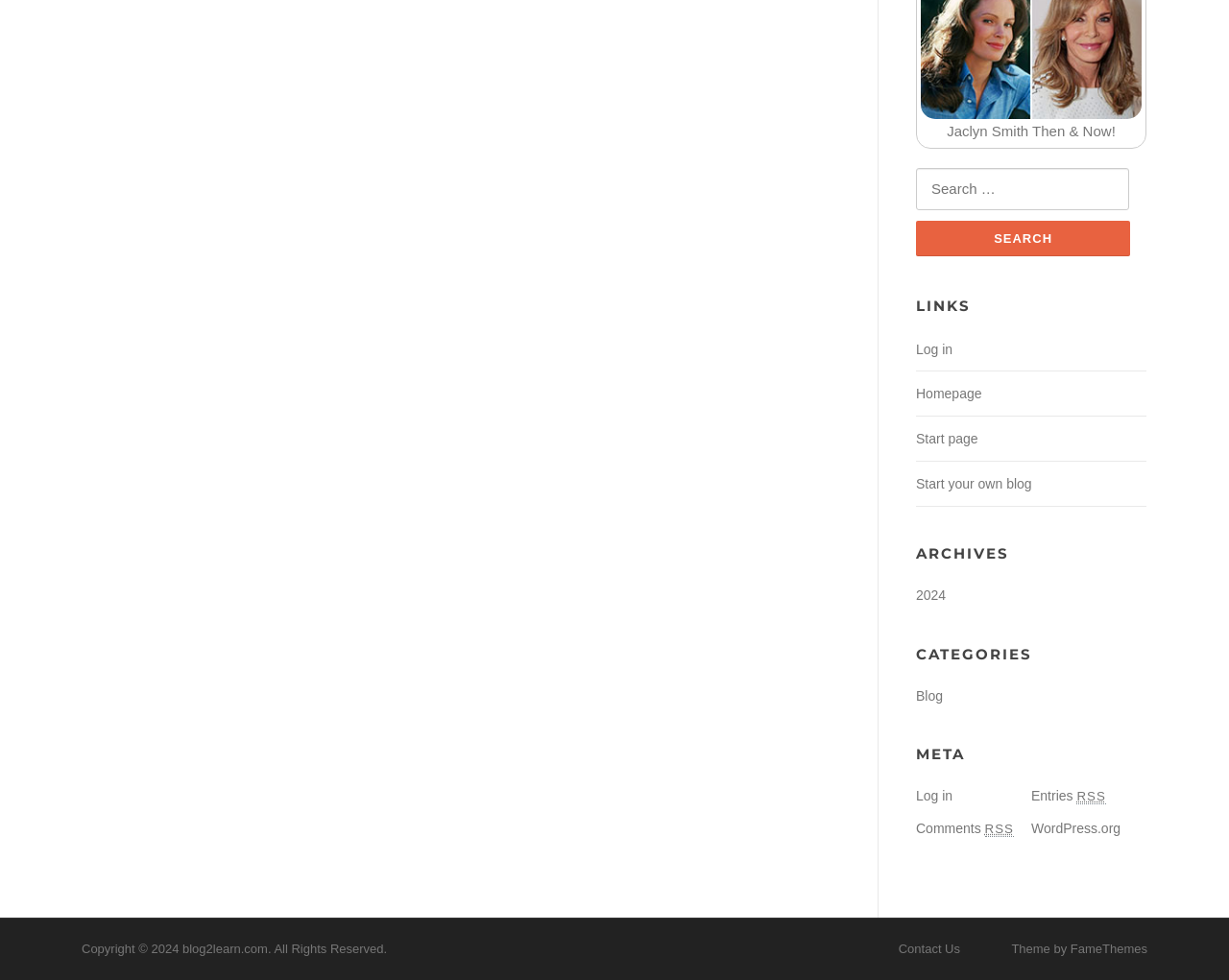Respond to the question below with a single word or phrase:
What is the purpose of the search box?

To search for something